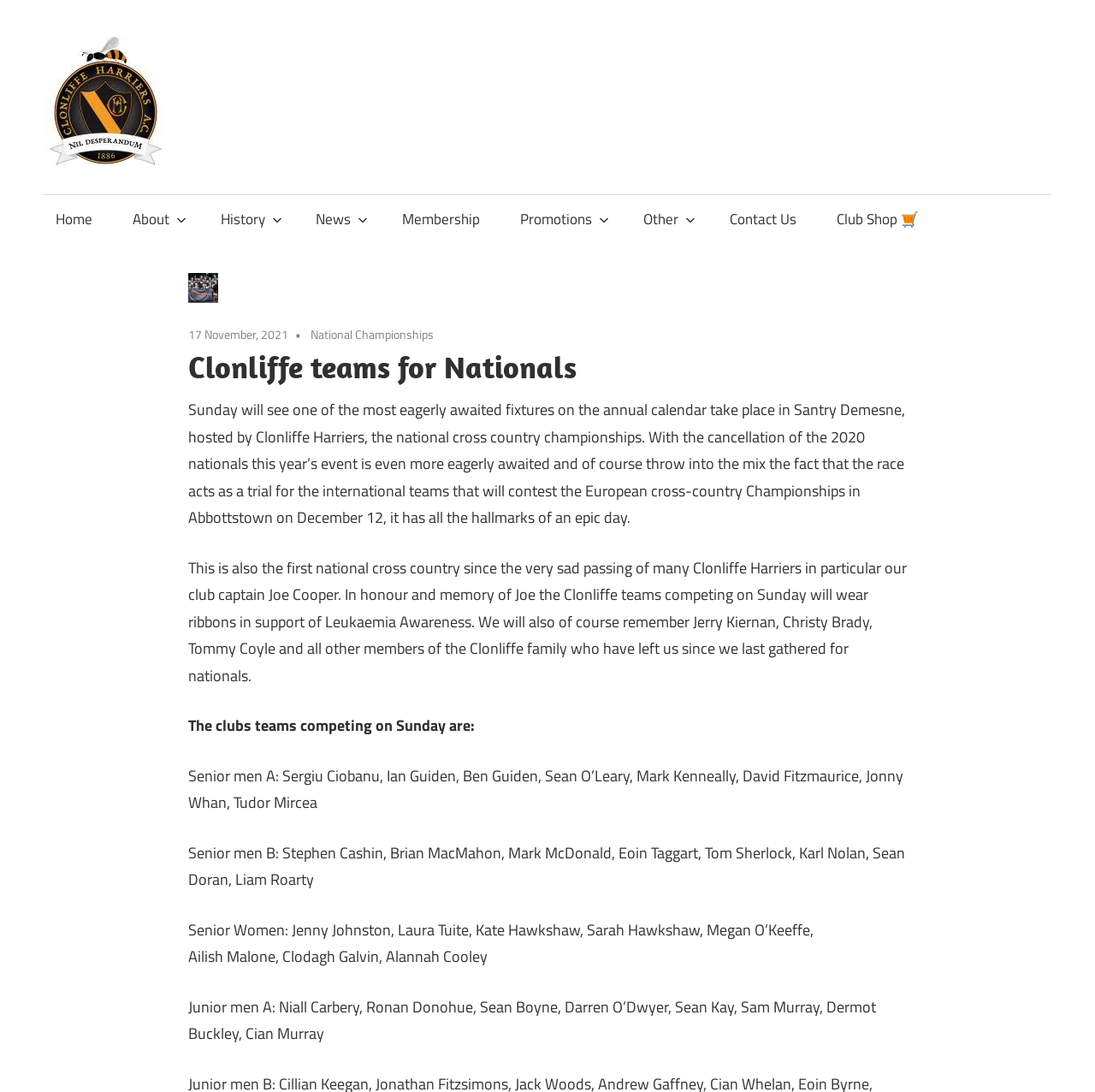Indicate the bounding box coordinates of the element that needs to be clicked to satisfy the following instruction: "Click Home". The coordinates should be four float numbers between 0 and 1, i.e., [left, top, right, bottom].

[0.04, 0.178, 0.095, 0.223]